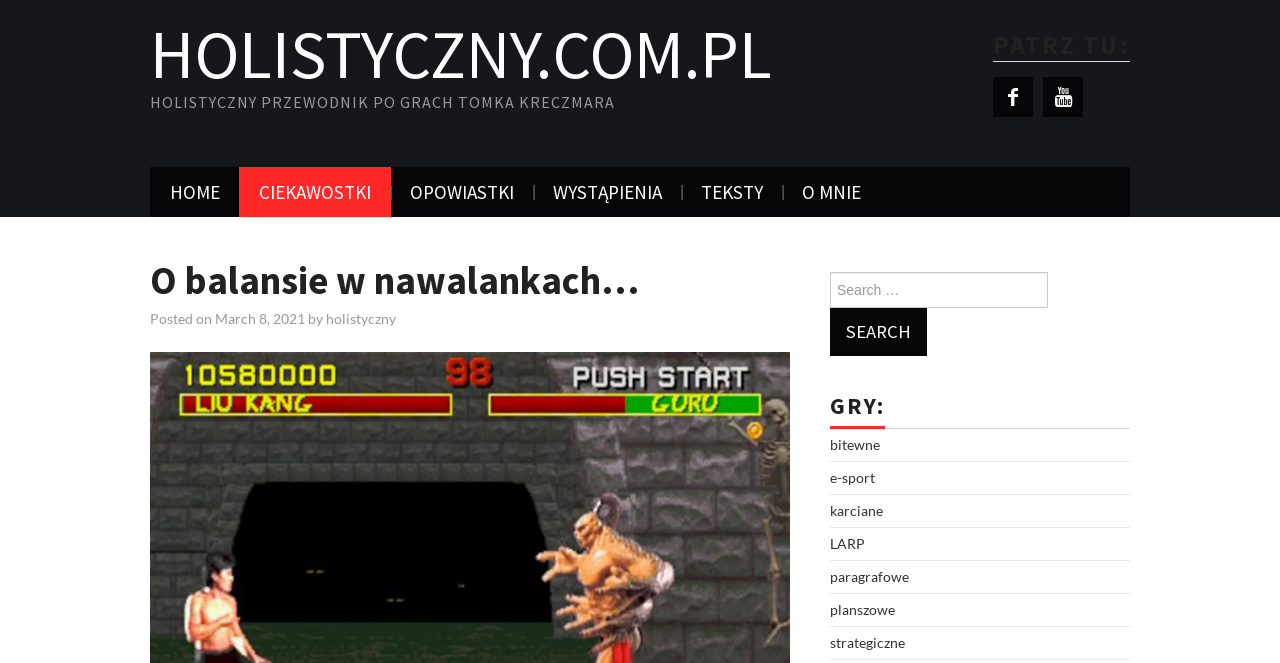Extract the heading text from the webpage.

O balansie w nawalankach…